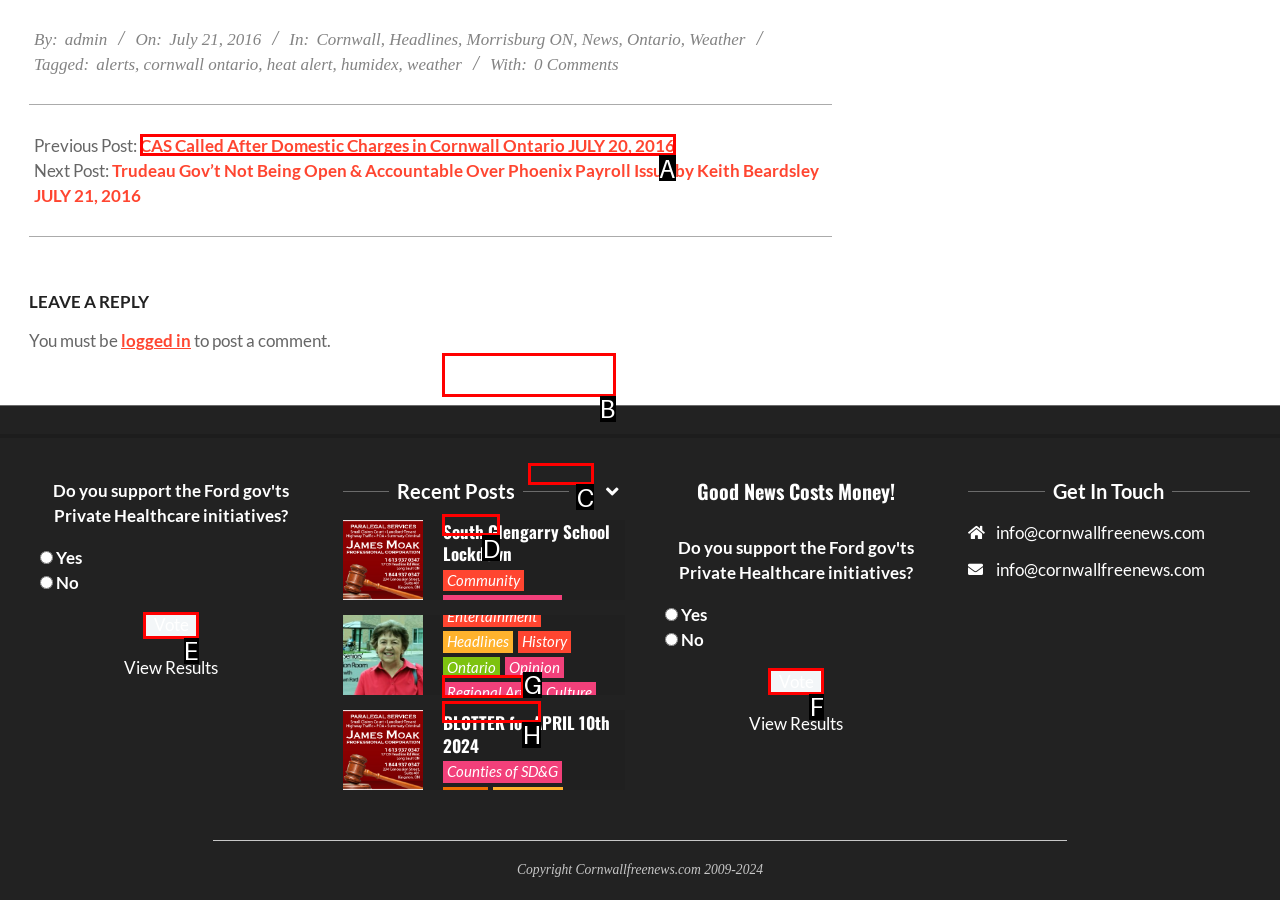Point out the specific HTML element to click to complete this task: Click on the 'Vote' button Reply with the letter of the chosen option.

E